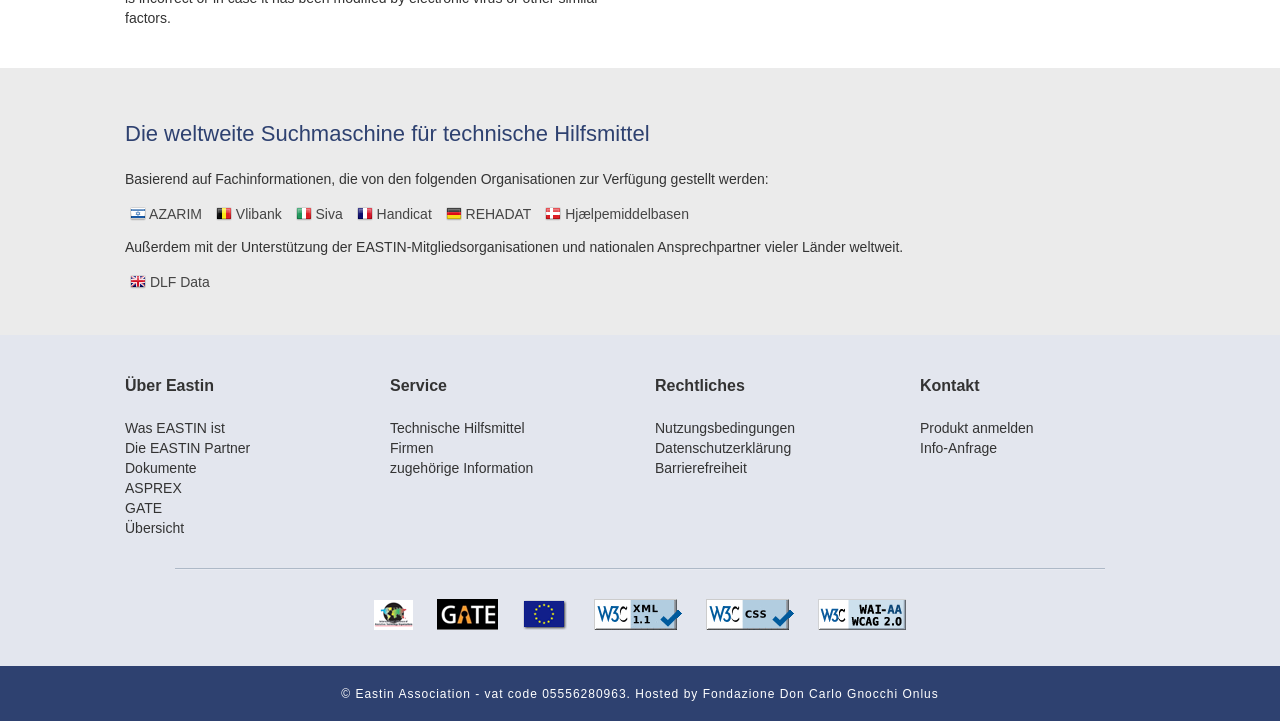Please find the bounding box coordinates of the element that must be clicked to perform the given instruction: "Click on the 'Eastin Association' link". The coordinates should be four float numbers from 0 to 1, i.e., [left, top, right, bottom].

[0.278, 0.953, 0.368, 0.972]